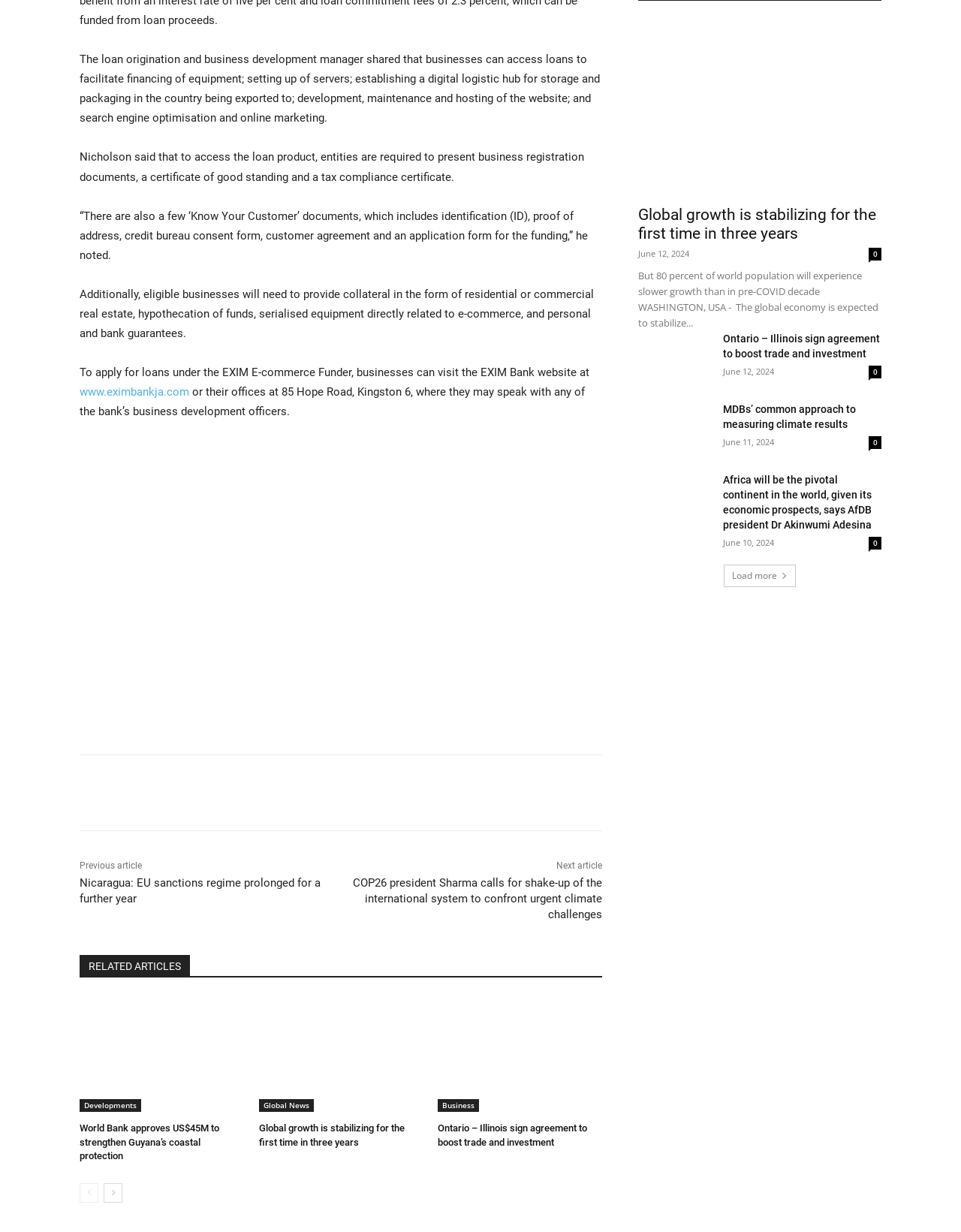Identify the bounding box coordinates necessary to click and complete the given instruction: "Read the previous article".

[0.083, 0.698, 0.148, 0.707]